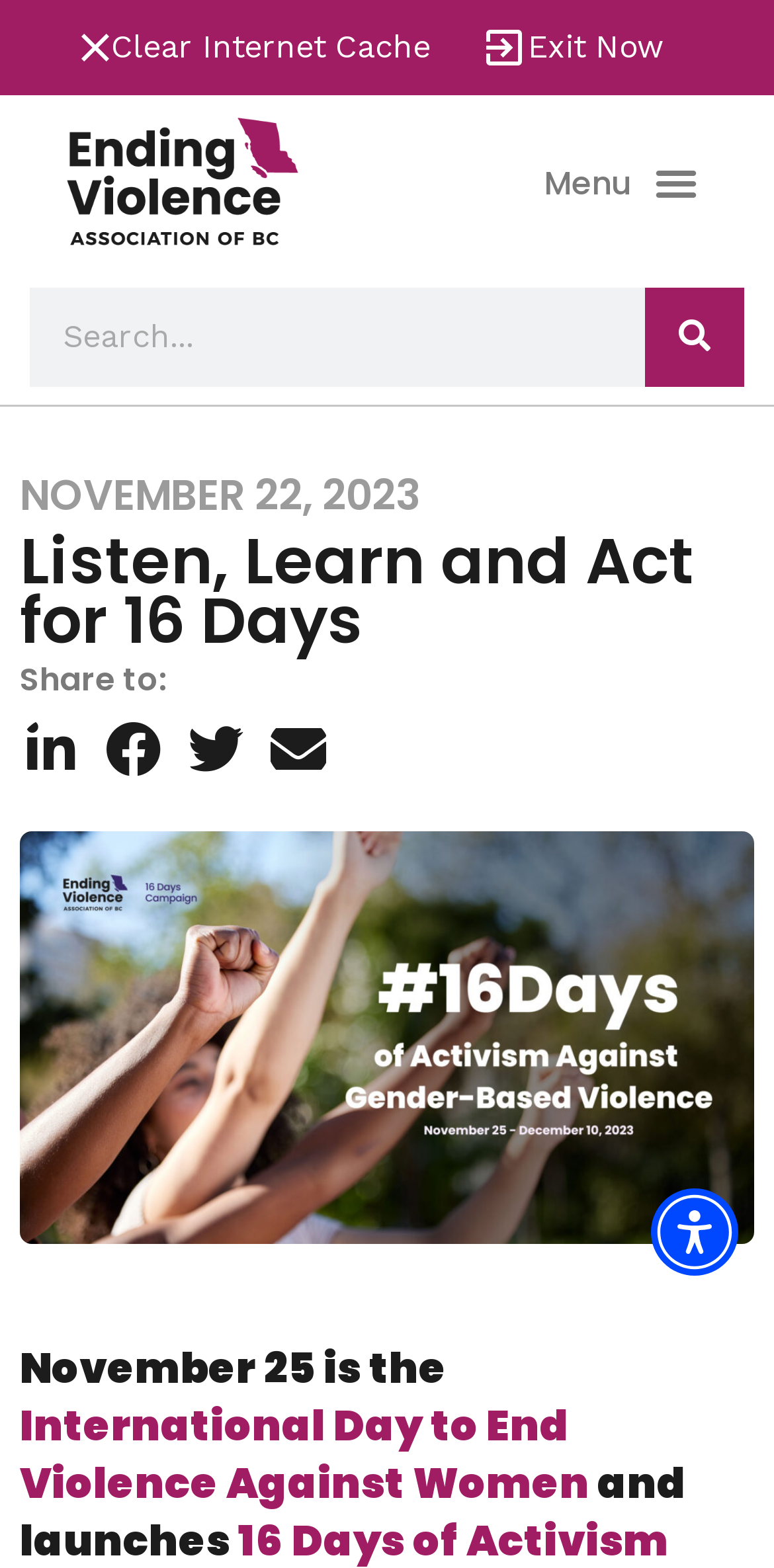Find the bounding box coordinates of the element to click in order to complete this instruction: "Exit now". The bounding box coordinates must be four float numbers between 0 and 1, denoted as [left, top, right, bottom].

[0.631, 0.0, 0.908, 0.061]